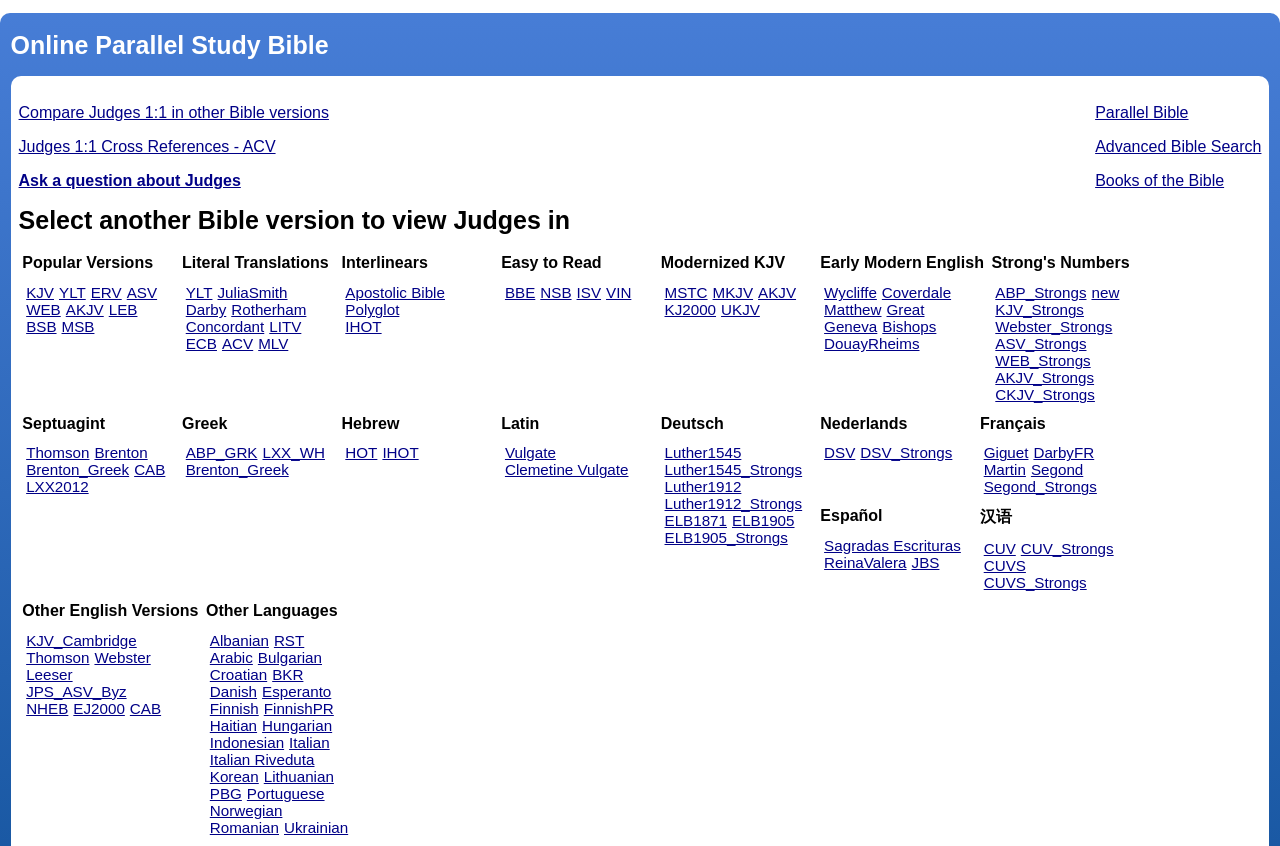What is the name of the Bible study website?
Provide a one-word or short-phrase answer based on the image.

Online Parallel Study Bible